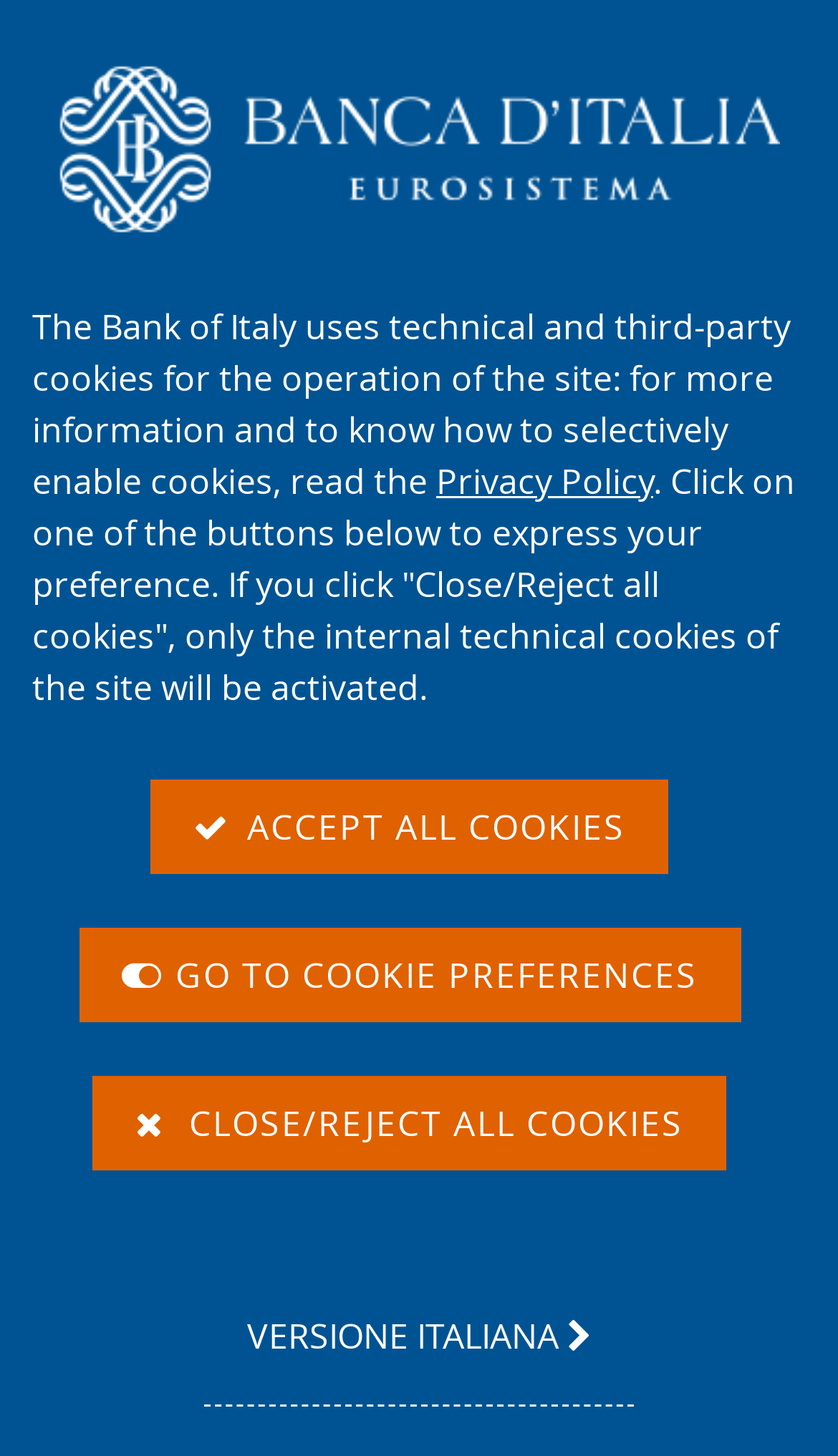Identify the bounding box coordinates of the region I need to click to complete this instruction: "Read the recommendation".

[0.038, 0.226, 0.962, 0.509]